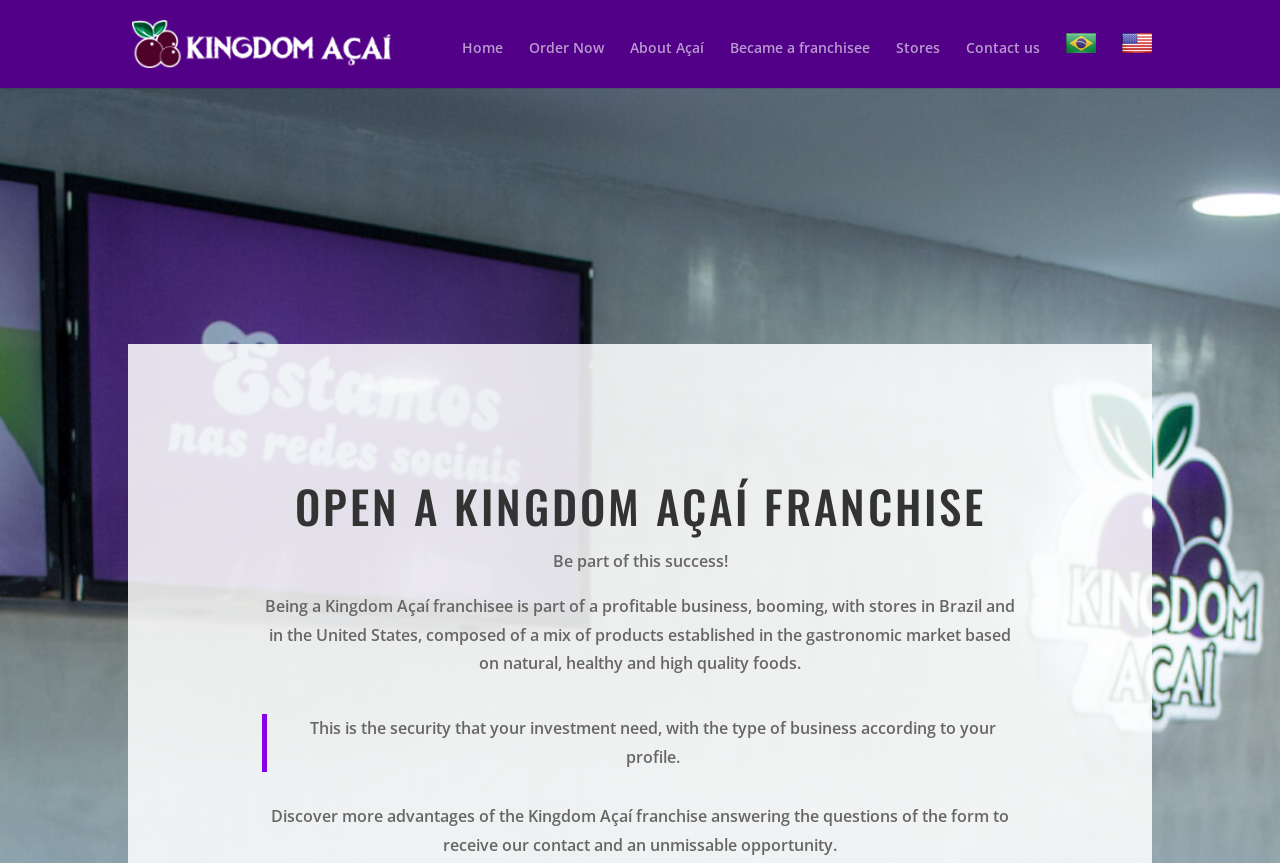Provide a thorough description of the webpage you see.

The webpage is about Kindom Açaí, a franchise opportunity. At the top left, there is a logo of Kindom Açaí, which is an image with a link to the homepage. Below the logo, there is a navigation menu with links to various pages, including "Home", "Order Now", "About Açaí", "Became a franchisee", "Stores", and "Contact us". These links are positioned horizontally, with "Home" on the left and "Contact us" on the right.

On the right side of the navigation menu, there are two social media icons, each represented by an image with a link. Below the navigation menu, there is a search bar that spans across the entire width of the page.

The main content of the page is divided into sections. The first section has a heading that reads "OPEN A KINGDOM AÇAÍ FRANCHISE" in a prominent font. Below the heading, there is a brief phrase "Be part of this success!" followed by a paragraph of text that describes the benefits of being a Kingdom Açaí franchisee. The text explains that it is a profitable business with stores in Brazil and the United States, offering natural, healthy, and high-quality food products.

Below the paragraph, there is a blockquote with a text that emphasizes the security of investing in the Kingdom Açaí franchise, tailored to the individual's business profile. Finally, there is a call-to-action text that encourages visitors to discover more advantages of the franchise by filling out a form to receive contact information and an opportunity.